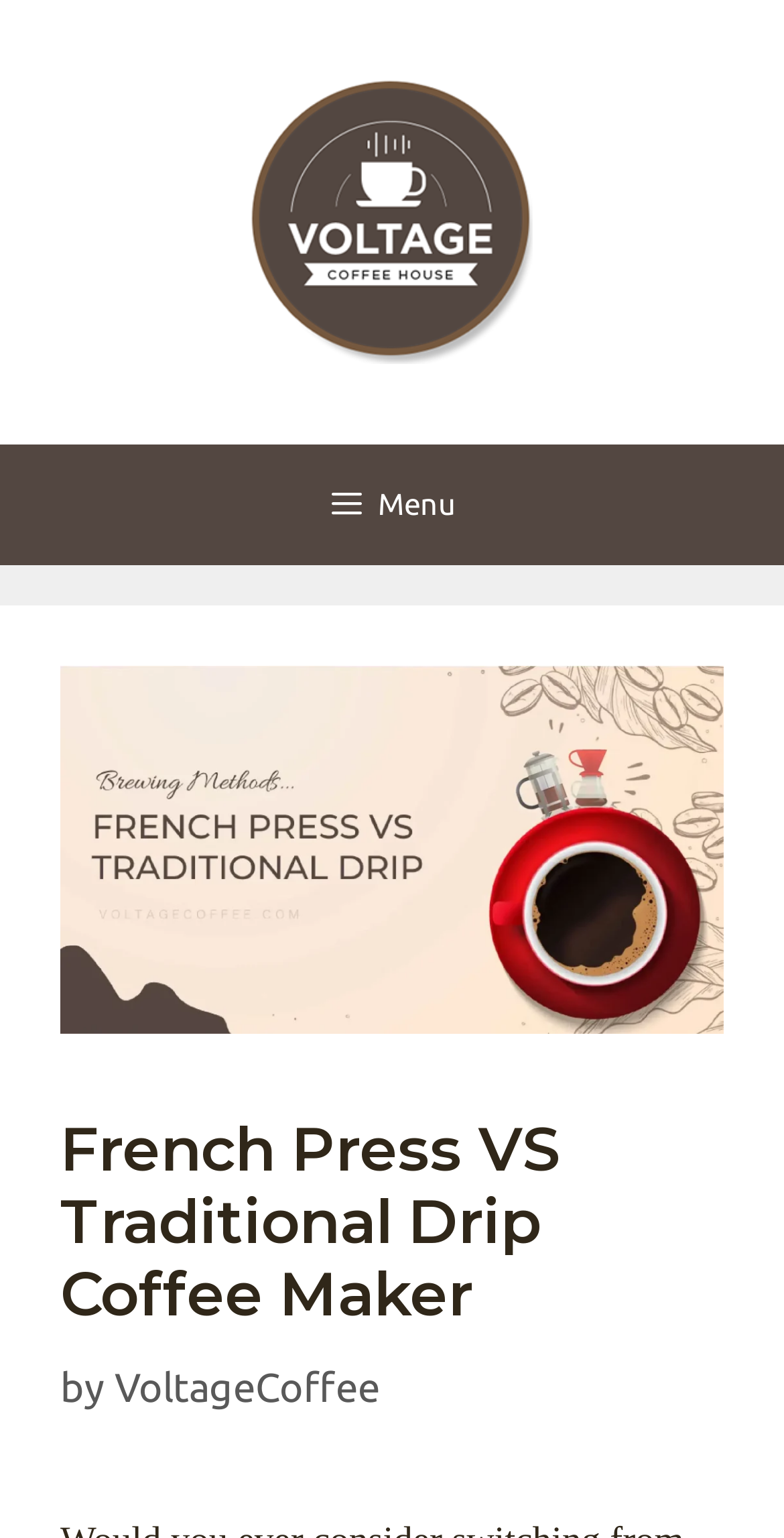What is the type of navigation menu?
Using the image as a reference, give a one-word or short phrase answer.

Primary